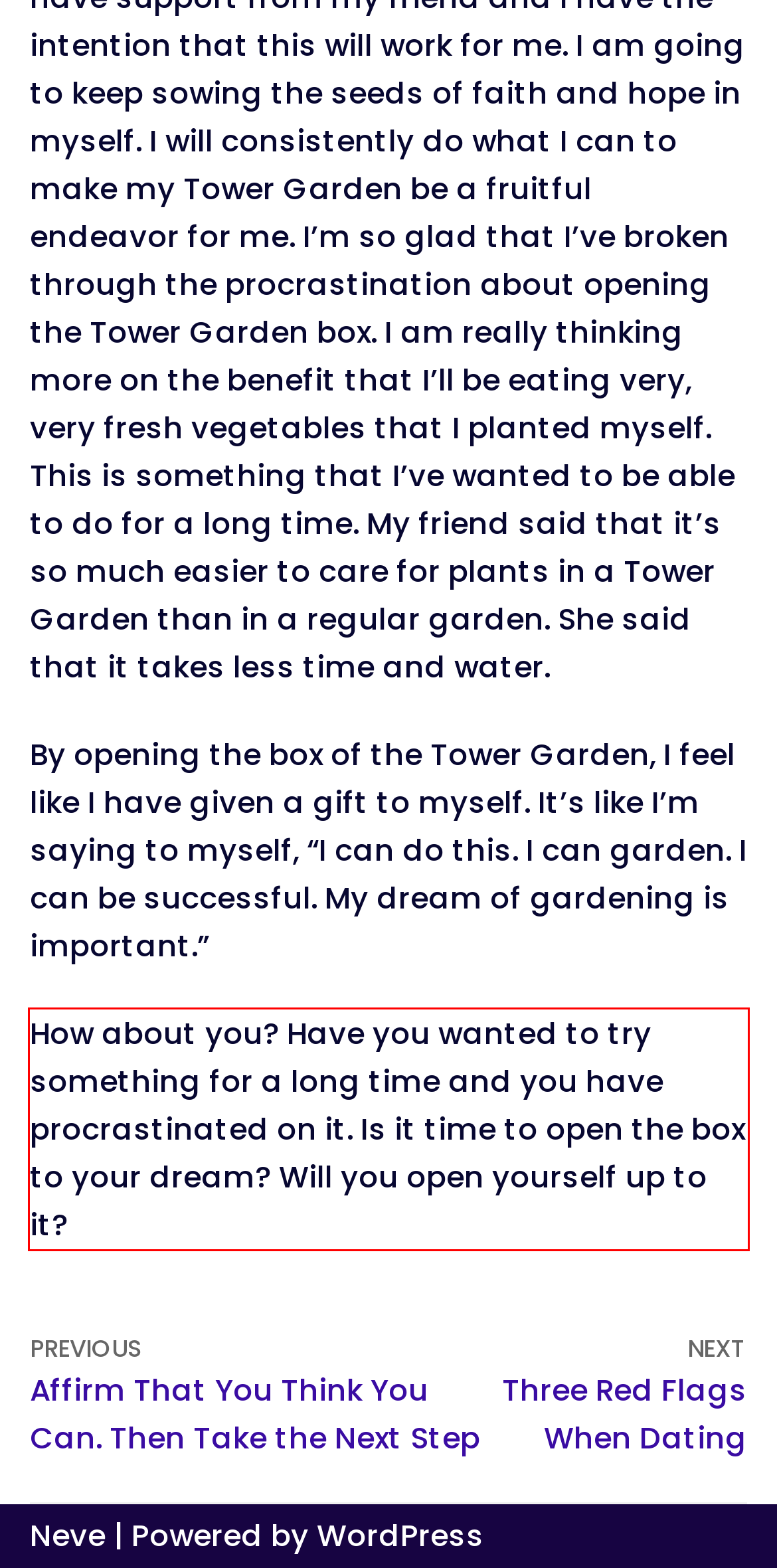Identify the text inside the red bounding box on the provided webpage screenshot by performing OCR.

How about you? Have you wanted to try something for a long time and you have procrastinated on it. Is it time to open the box to your dream? Will you open yourself up to it?